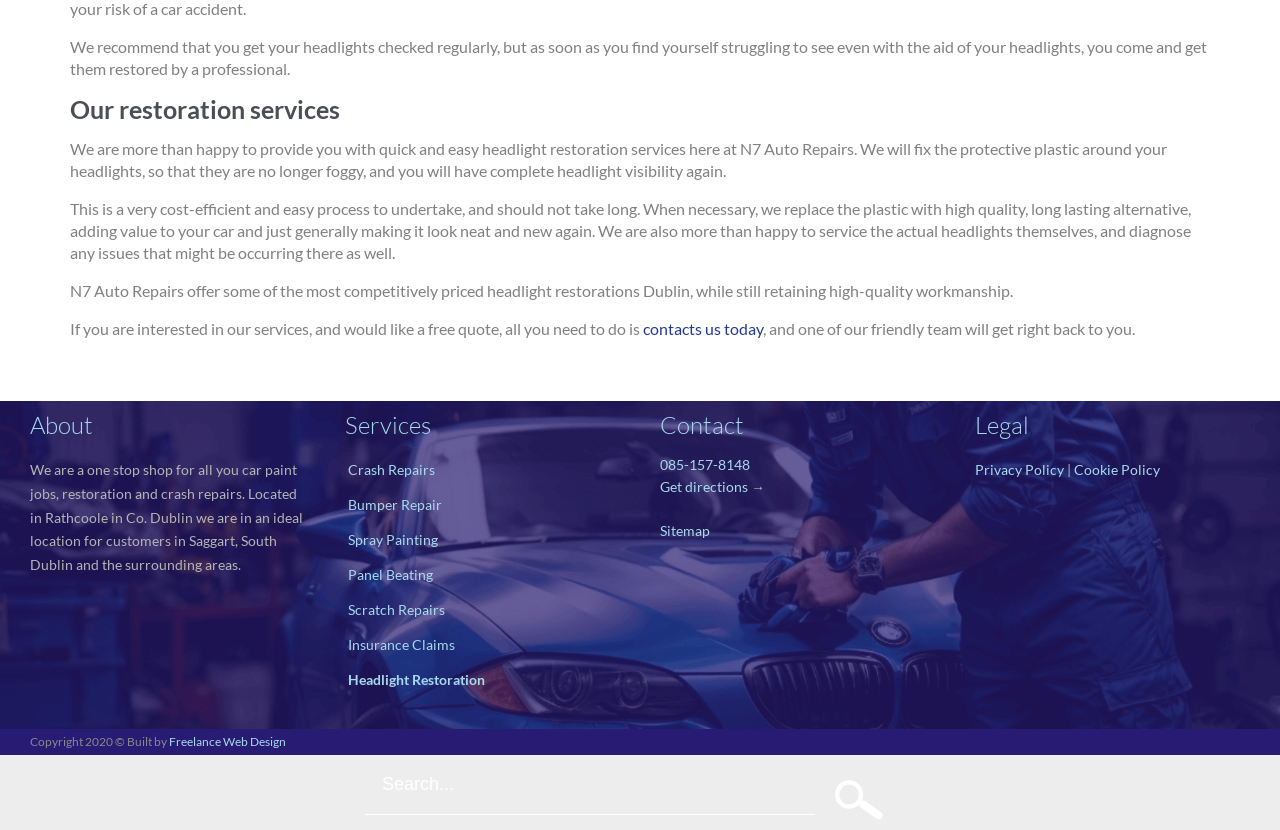Please locate the bounding box coordinates of the element that should be clicked to achieve the given instruction: "Navigate to the HOME page".

None